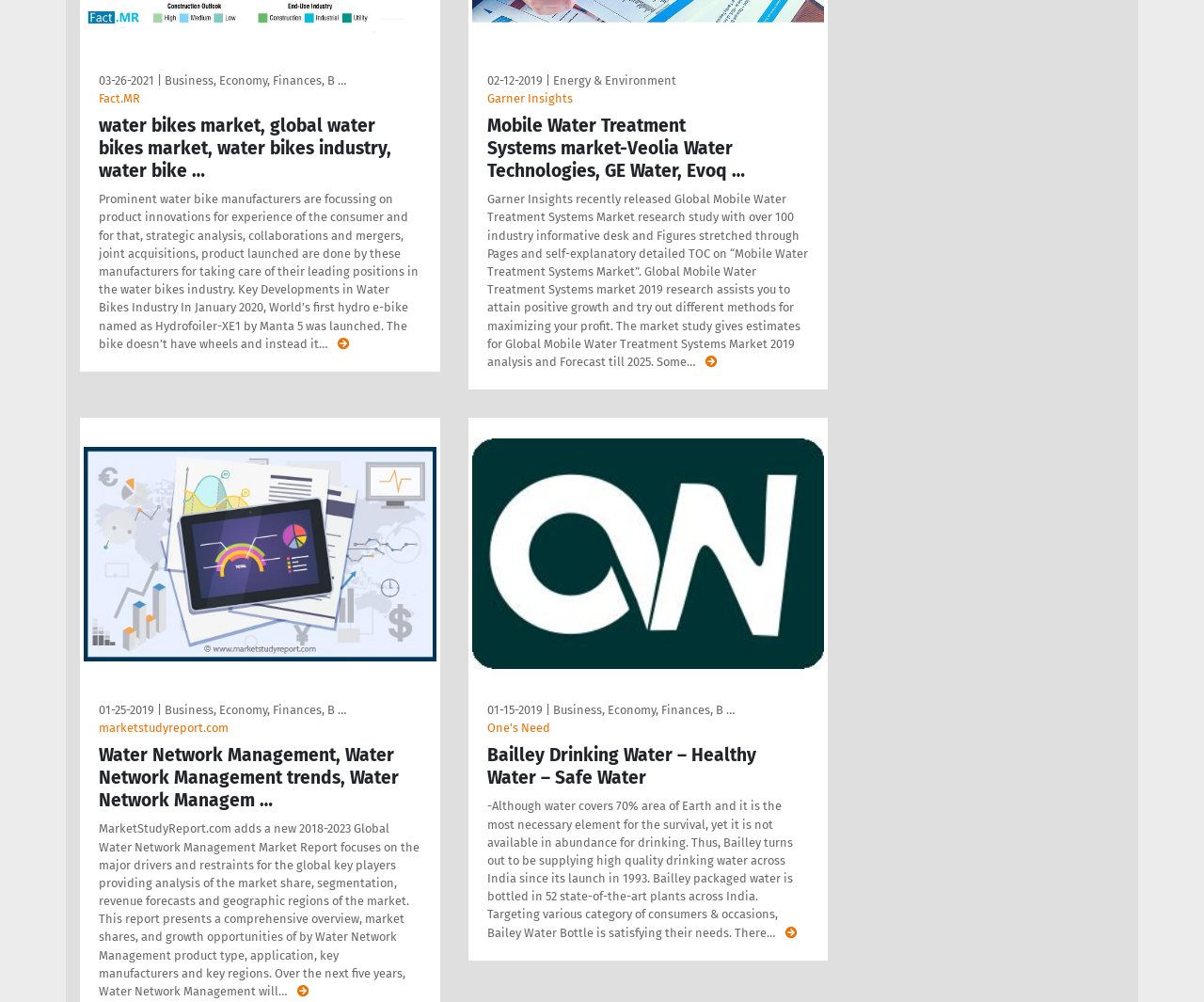What is the topic of the link 'water bikes market, global water bikes market, water bikes industry, water bike …'?
Using the image provided, answer with just one word or phrase.

water bikes